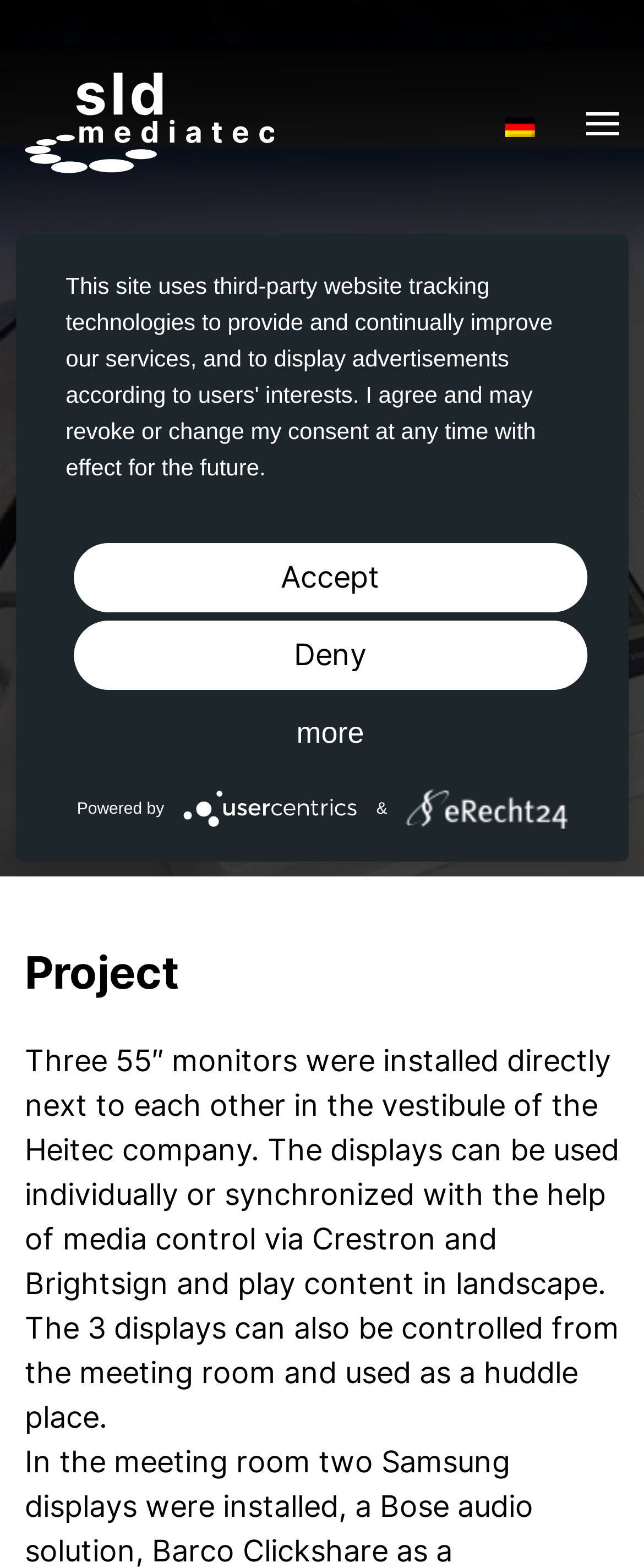What is the name of the company?
Provide a detailed answer to the question, using the image to inform your response.

The company name 'Heitec' is mentioned in the heading at the top of the page and also in the text under the 'Project' heading.